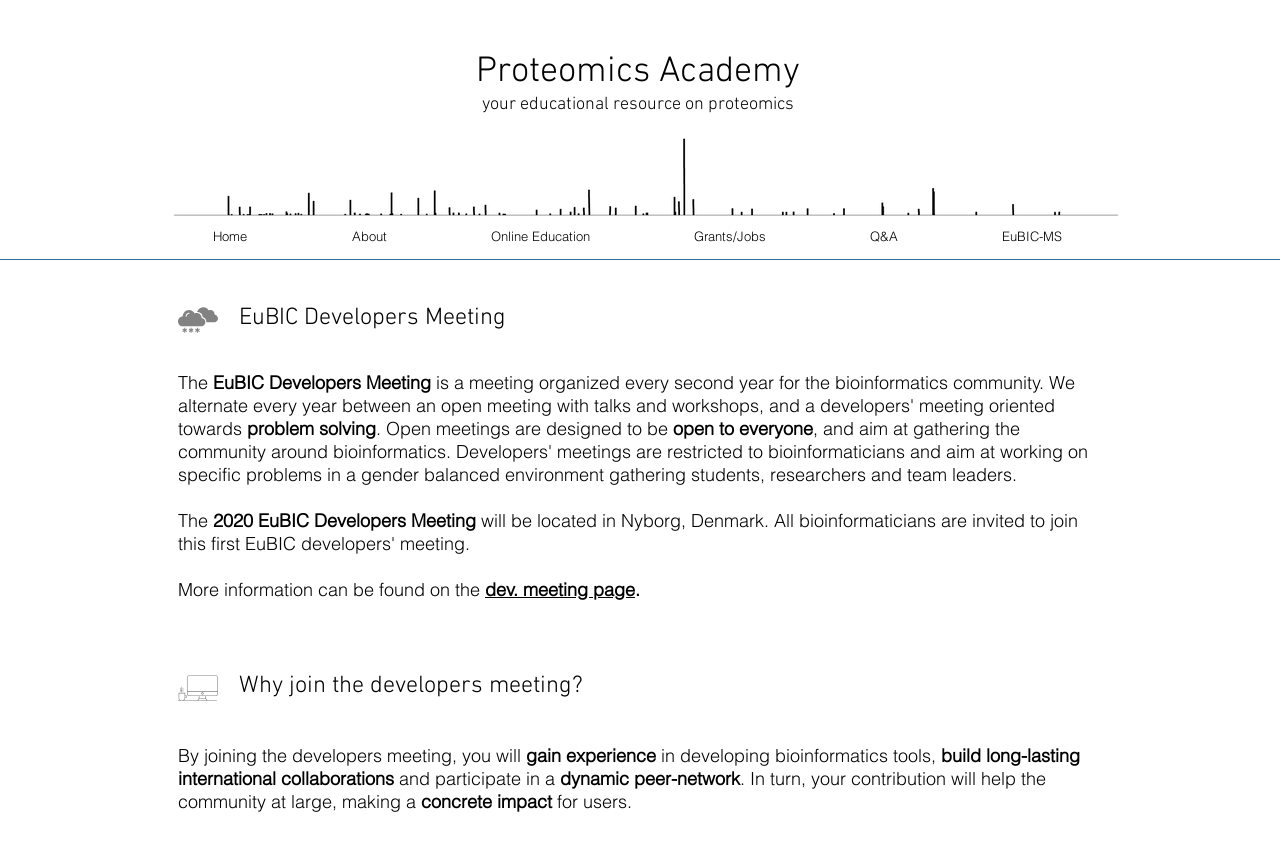Can you find the bounding box coordinates of the area I should click to execute the following instruction: "Visit Proteomics Academy"?

[0.372, 0.058, 0.625, 0.11]